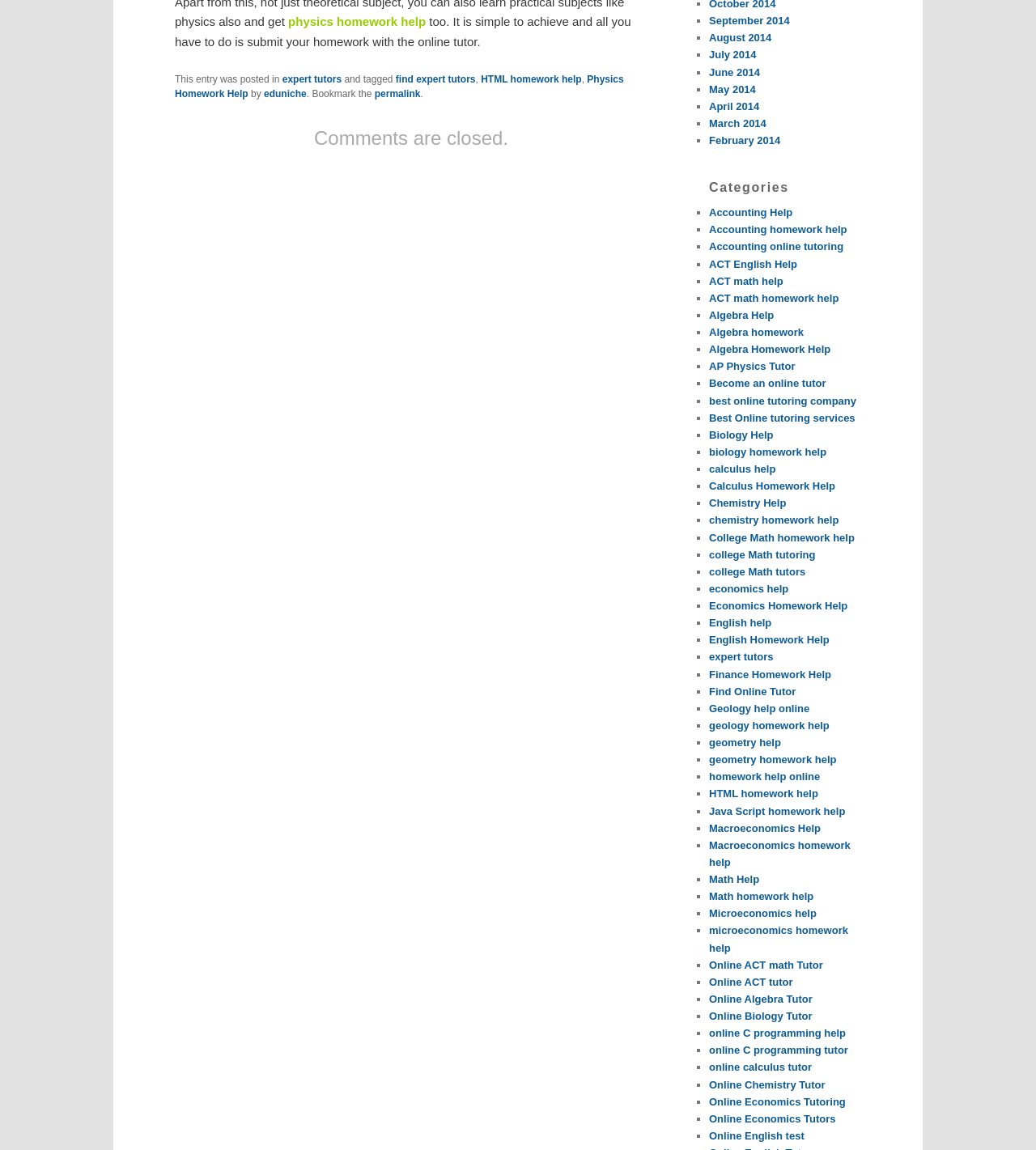Please answer the following query using a single word or phrase: 
What is the name of the author of the webpage?

eduniche